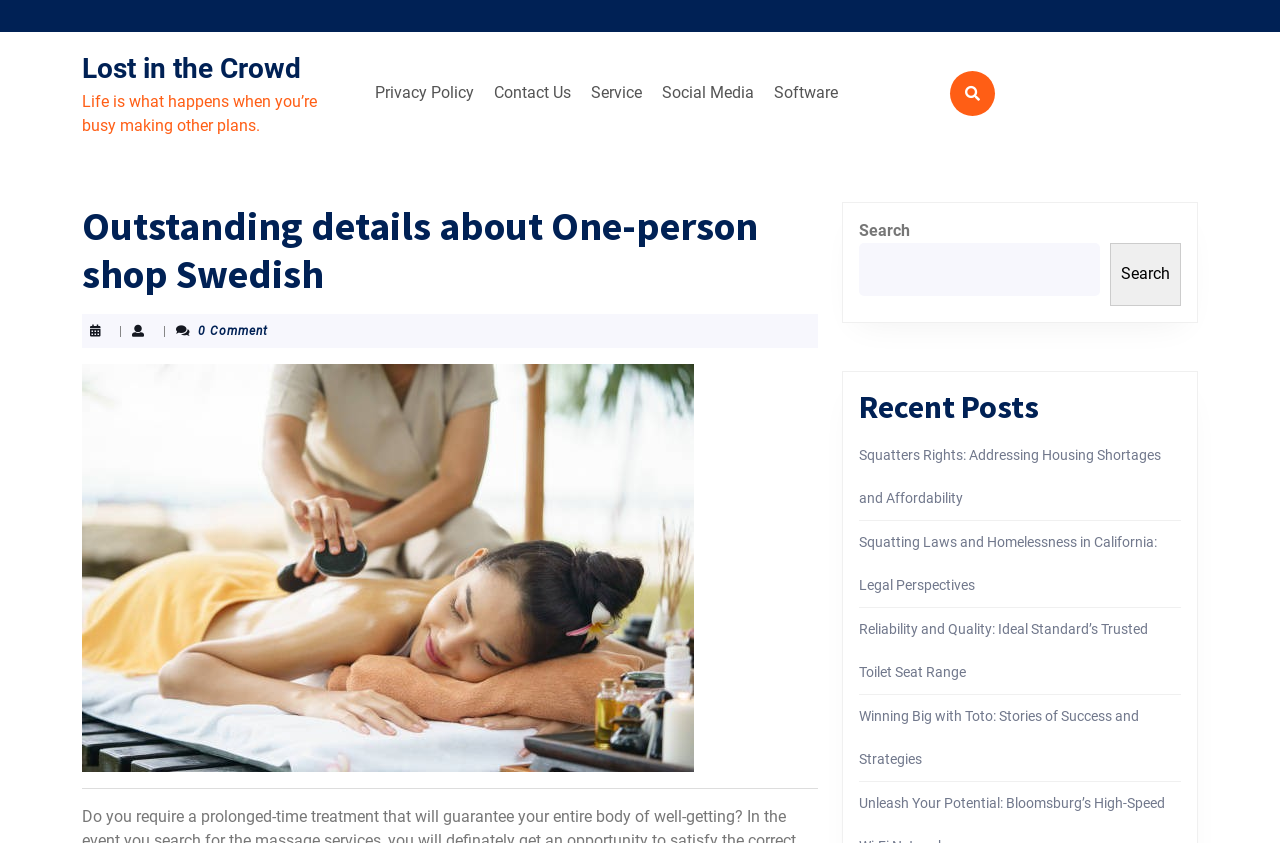Please provide the bounding box coordinate of the region that matches the element description: Who We Are. Coordinates should be in the format (top-left x, top-left y, bottom-right x, bottom-right y) and all values should be between 0 and 1.

None